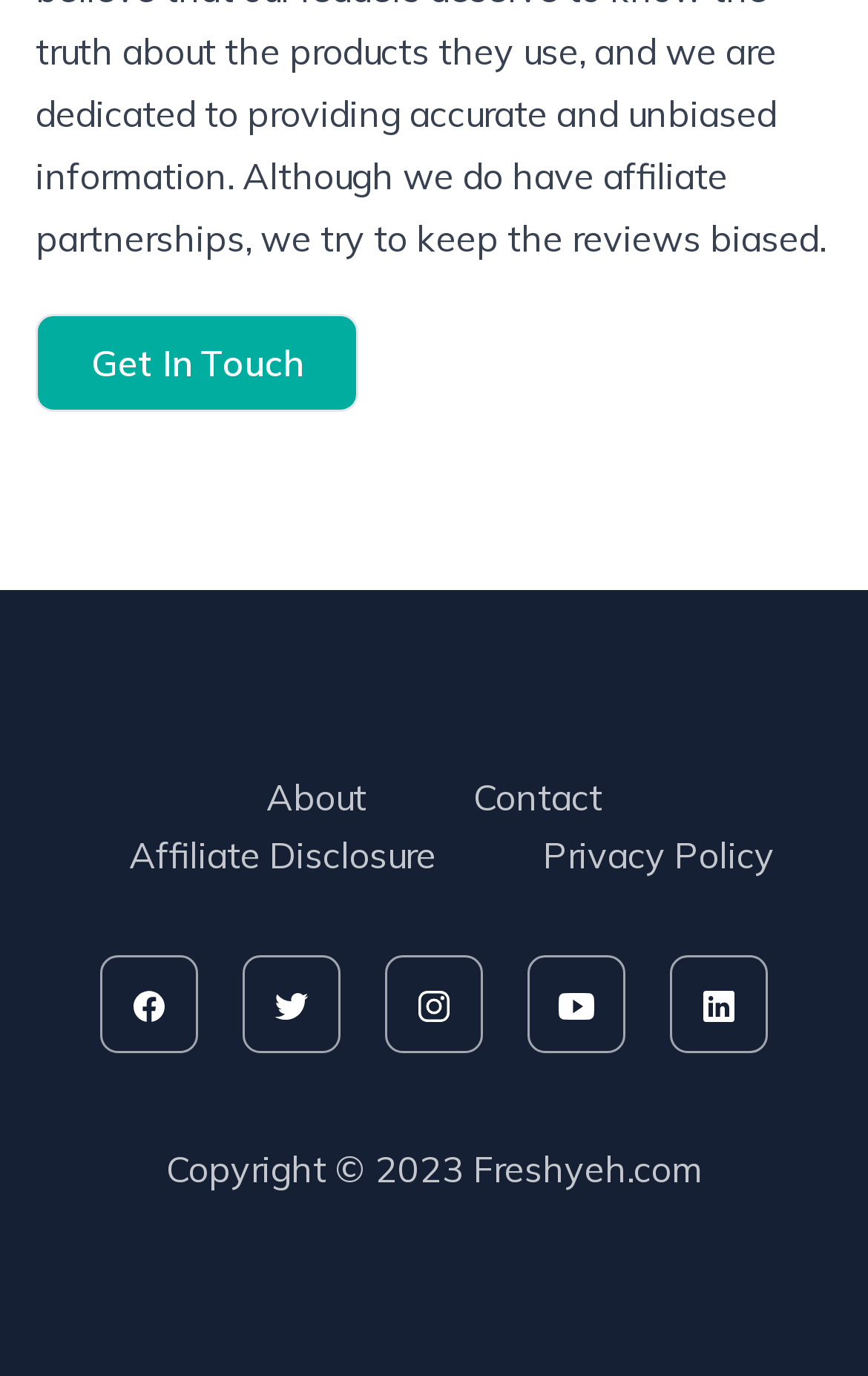Give a short answer using one word or phrase for the question:
What is the last link in the footer section of the webpage?

linkedin